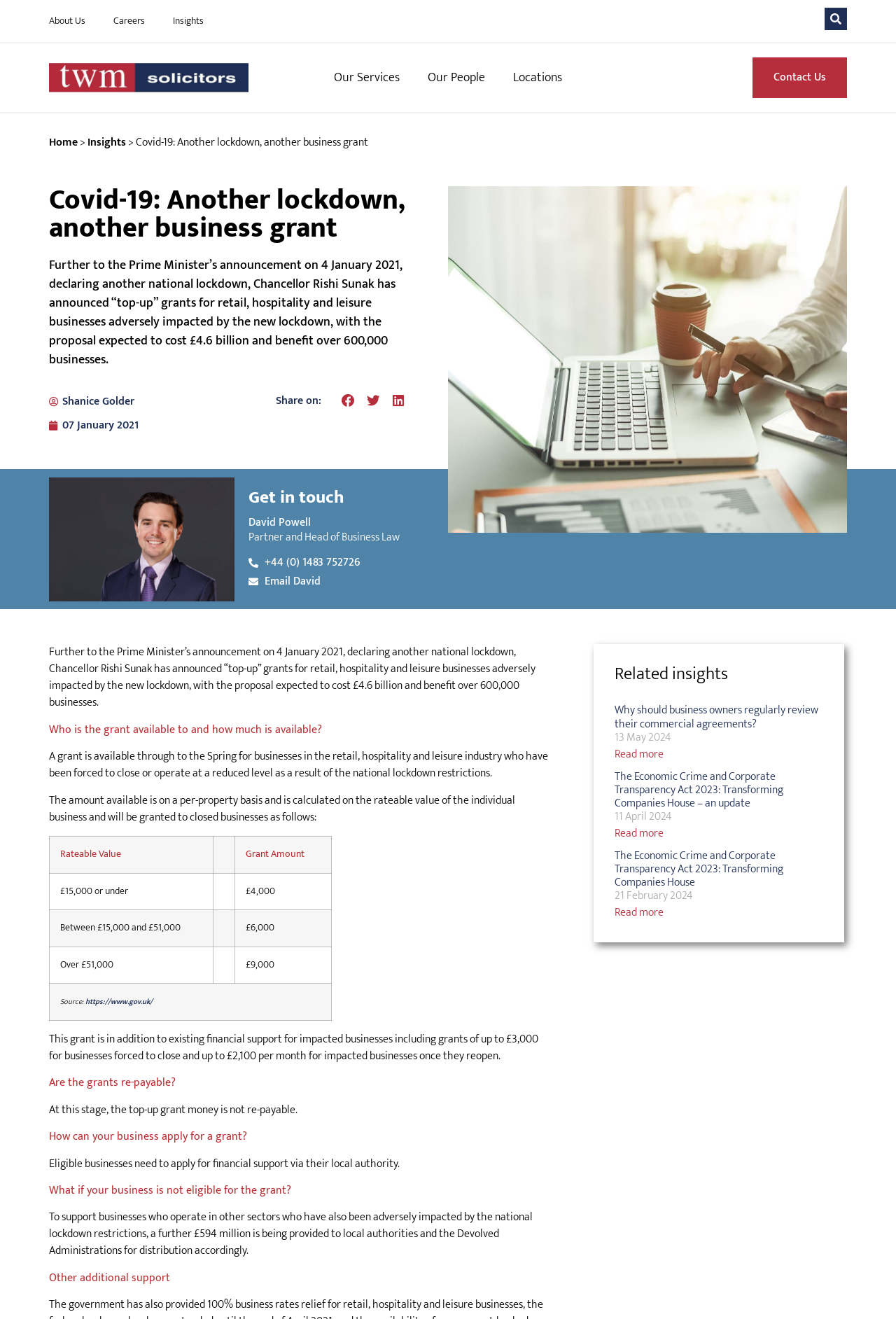Write an extensive caption that covers every aspect of the webpage.

This webpage is about Covid-19 business grants, specifically discussing the "top-up" grants announced by Chancellor Rishi Sunak for retail, hospitality, and leisure businesses affected by the national lockdown. 

At the top of the page, there is a navigation menu with links to "About Us", "Careers", "Insights", "Our Services", "Our People", "Locations", and "Contact Us". The TWM Solicitors LLP logo is also present in the top section.

Below the navigation menu, there is a heading that reads "Covid-19: Another lockdown, another business grant". This is followed by a paragraph of text that explains the grant and its expected cost and beneficiaries.

On the left side of the page, there is a section with a heading "Share on:" and buttons to share the content on Facebook, Twitter, and LinkedIn.

The main content of the page is divided into sections, each discussing a specific aspect of the grant, such as who is eligible, how much is available, and how to apply. There is also a table that outlines the grant amounts based on the rateable value of the business.

Additionally, the page includes a section with related insights, which are links to other articles on the website, including "Why should business owners regularly review their commercial agreements?", "The Economic Crime and Corporate Transparency Act 2023: Transforming Companies House – an update", and "The Economic Crime and Corporate Transparency Act 2023: Transforming Companies House".